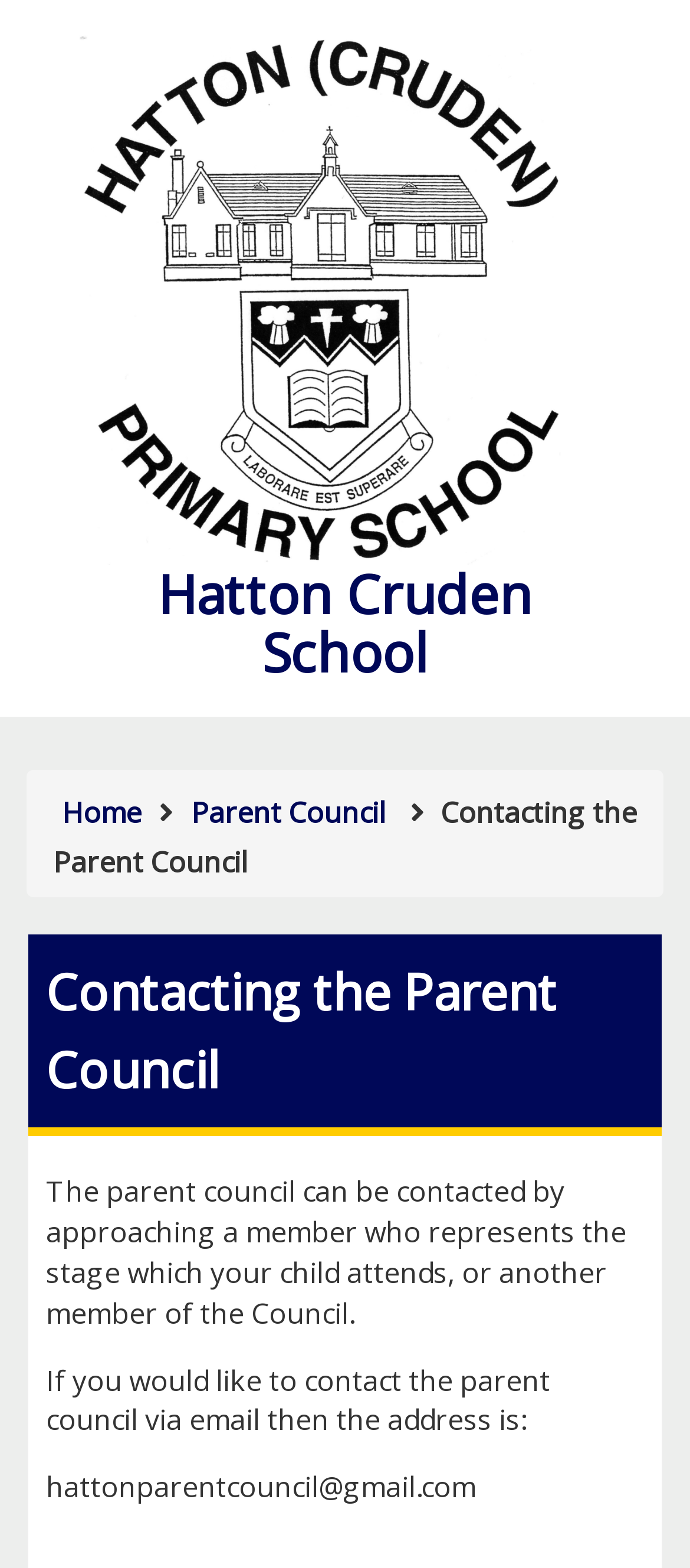Extract the bounding box coordinates for the UI element described by the text: "Home". The coordinates should be in the form of [left, top, right, bottom] with values between 0 and 1.

[0.09, 0.506, 0.205, 0.53]